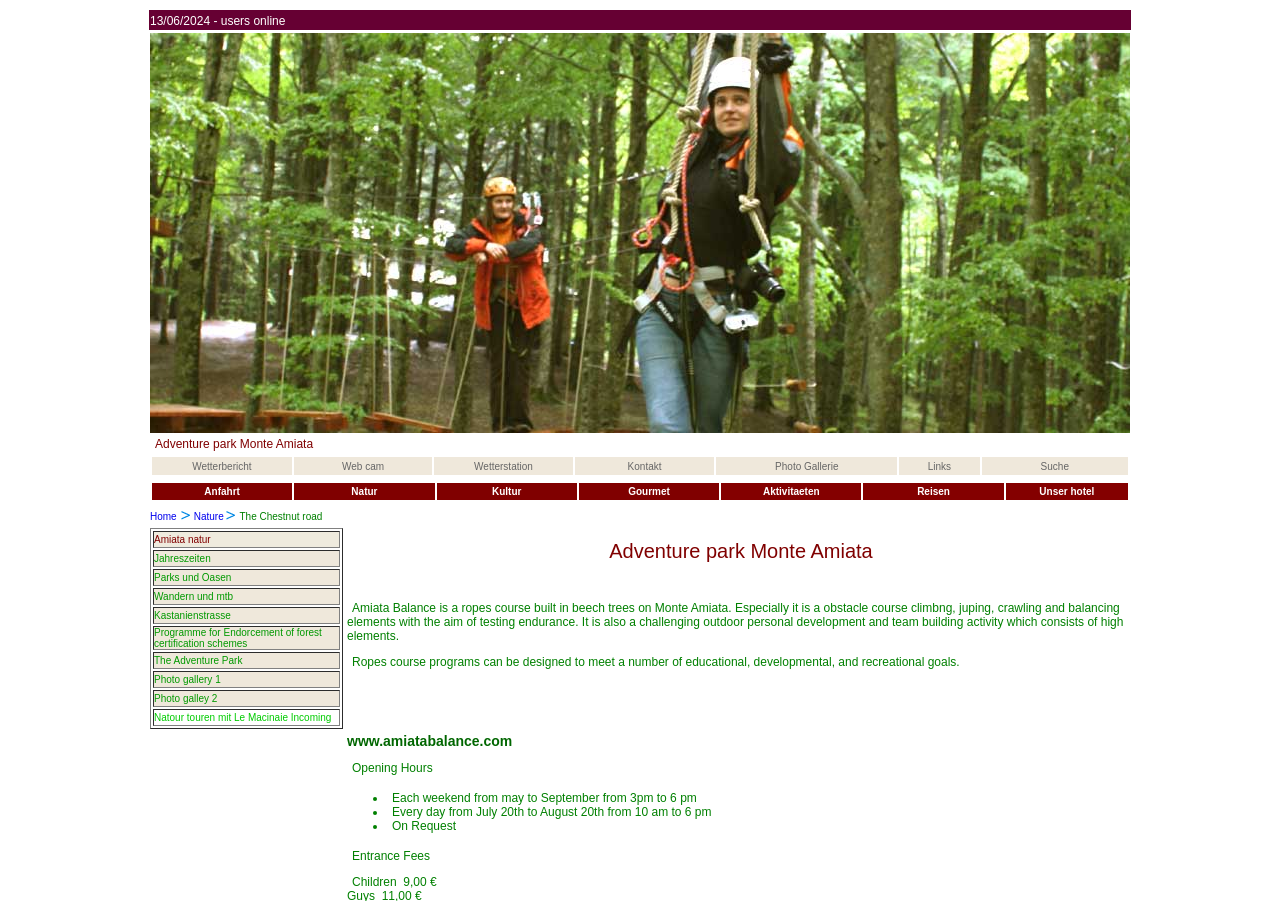Describe all the key features of the webpage in detail.

The webpage is about Monte Amiata Adventure Park, located on the beech trees of Prato delle Macinaie. At the top, there is a layout table row with a cell containing the text "13/06/2024 - users online" on the left side of the page. Below it, there is another layout table row with a cell containing the text "The Monte Amiata Adventure park" and an image with the same description. 

Further down, there is a layout table row with a cell containing the text "Adventure park Monte Amiata". Below it, there is another layout table row with a cell containing a table with several grid cells. Each grid cell contains a link with a different description, such as "Wetterbericht", "Web cam", "Wetterstation", "Kontakt", "Photo Gallerie", "Links", and "Suche". 

Below this table, there is another layout table row with a cell containing another table with several grid cells. Each grid cell contains a link with a different description, such as "Anfahrt", "Natur", "Kultur", "Gourmet", "Aktivitaeten", "Reisen", and "Unser hotel". 

On the left side of the page, there is a layout table row with a cell containing the text "Home Nature The Chestnut road". Below it, there is a table with several rows, each containing a link with a different description, such as "Amiata natur", "Jahreszeiten", "Parks und Oasen", "Wandern und mtb", "Kastanienstrasse", "Programme for Endorcement of forest certification schemes", "The Adventure Park", "Photo gallery 1", and "Photo galley 2".